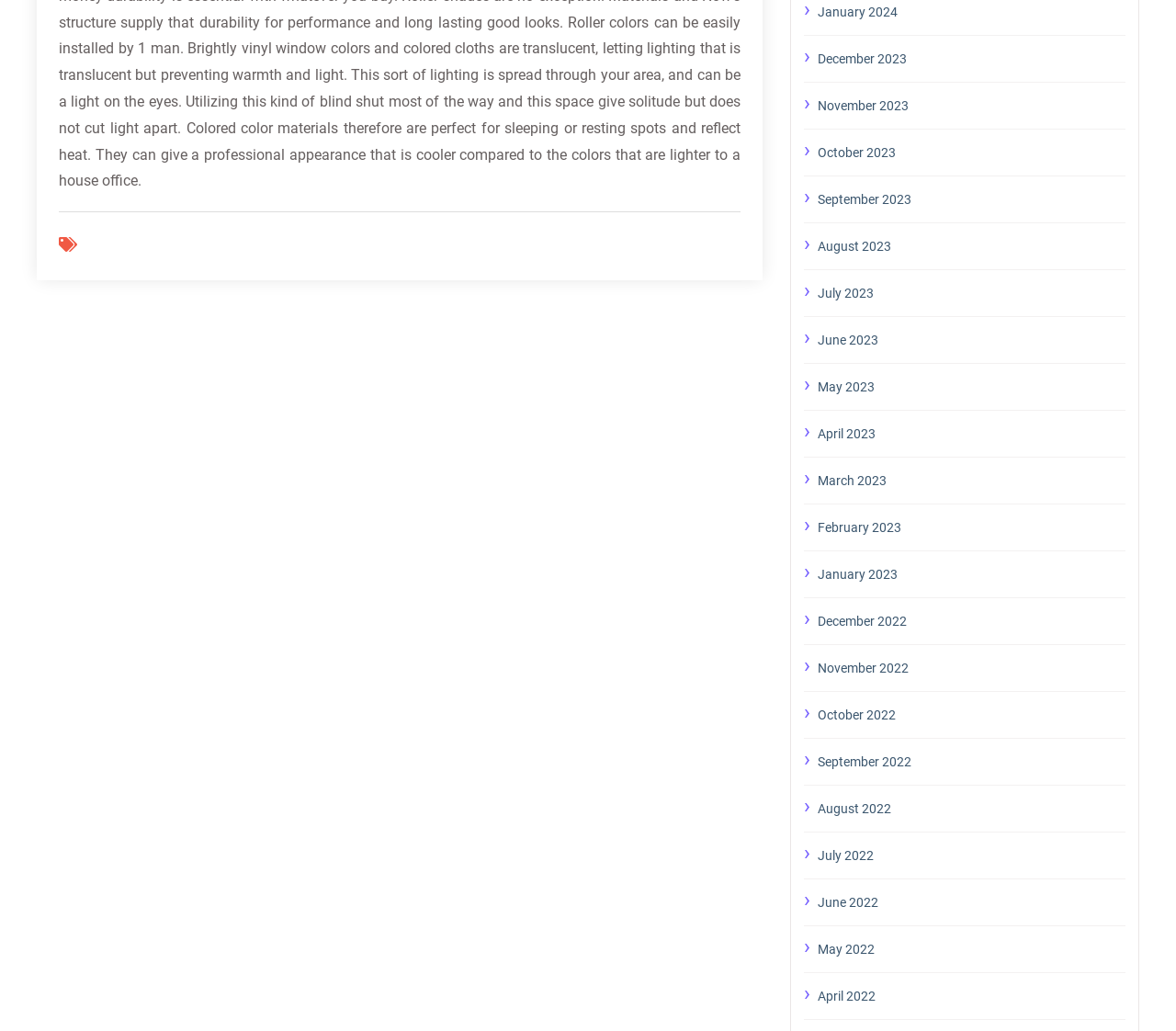Refer to the screenshot and answer the following question in detail:
What is the most recent month listed?

By examining the list of links, I found that the most recent month listed is 'January 2024', which is located at the top of the list.